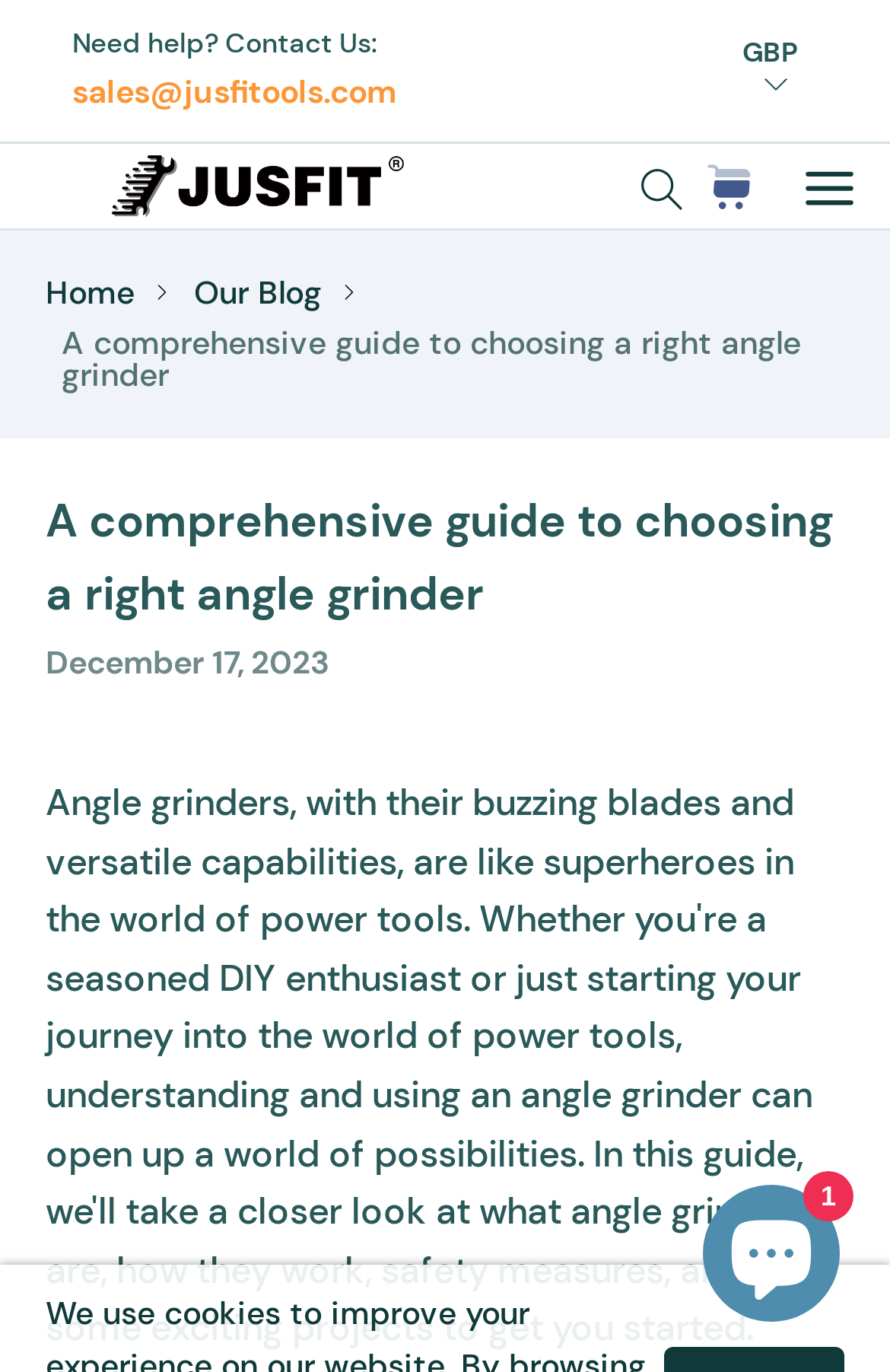Find the bounding box coordinates for the HTML element specified by: "Our Blog".

[0.218, 0.198, 0.362, 0.228]